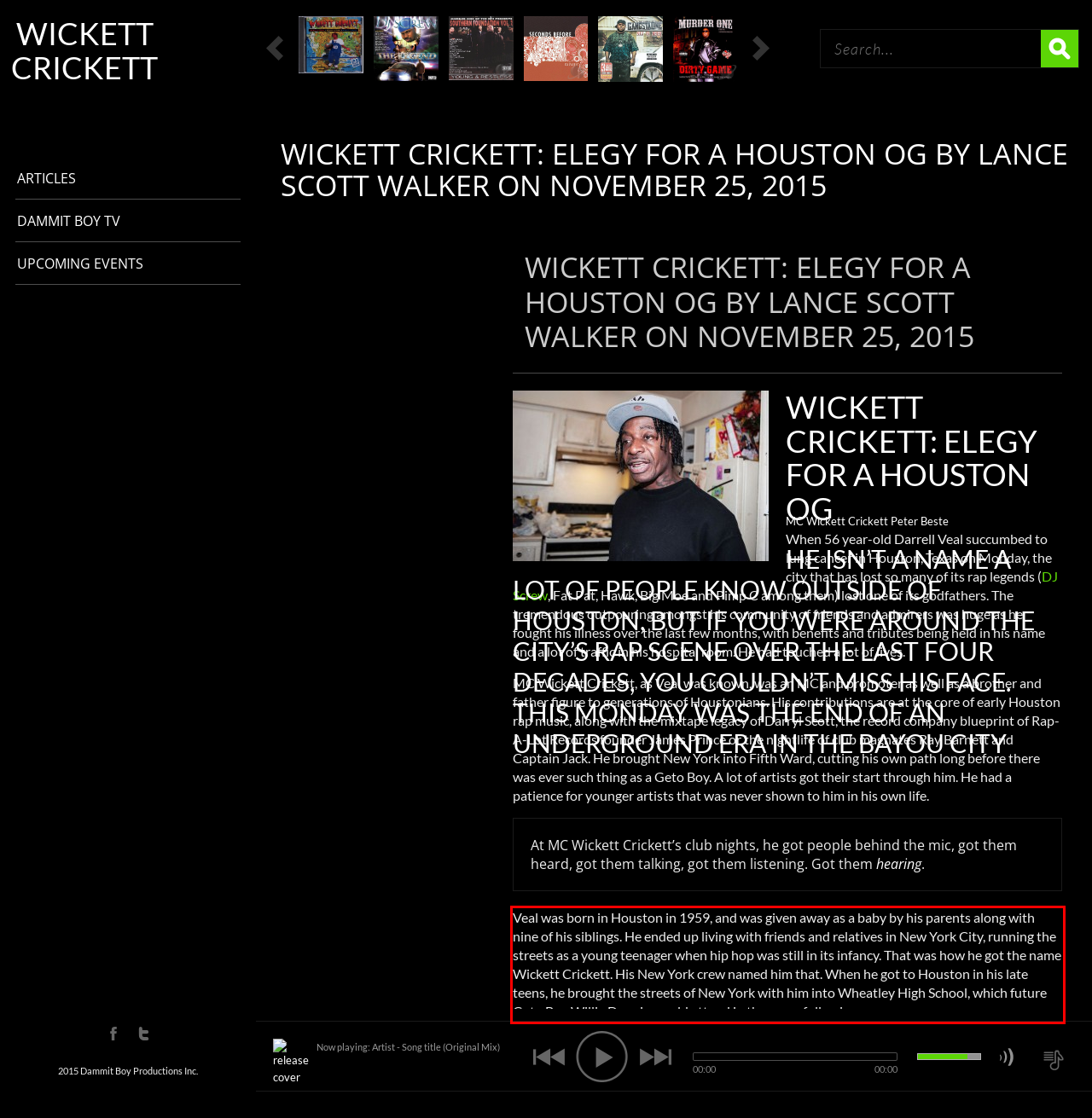Please examine the webpage screenshot containing a red bounding box and use OCR to recognize and output the text inside the red bounding box.

Veal was born in Houston in 1959, and was given away as a baby by his parents along with nine of his siblings. He ended up living with friends and relatives in New York City, running the streets as a young teenager when hip hop was still in its infancy. That was how he got the name Wickett Crickett. His New York crew named him that. When he got to Houston in his late teens, he brought the streets of New York with him into Wheatley High School, which future Geto Boy Willie Dennis would attend in the years following.